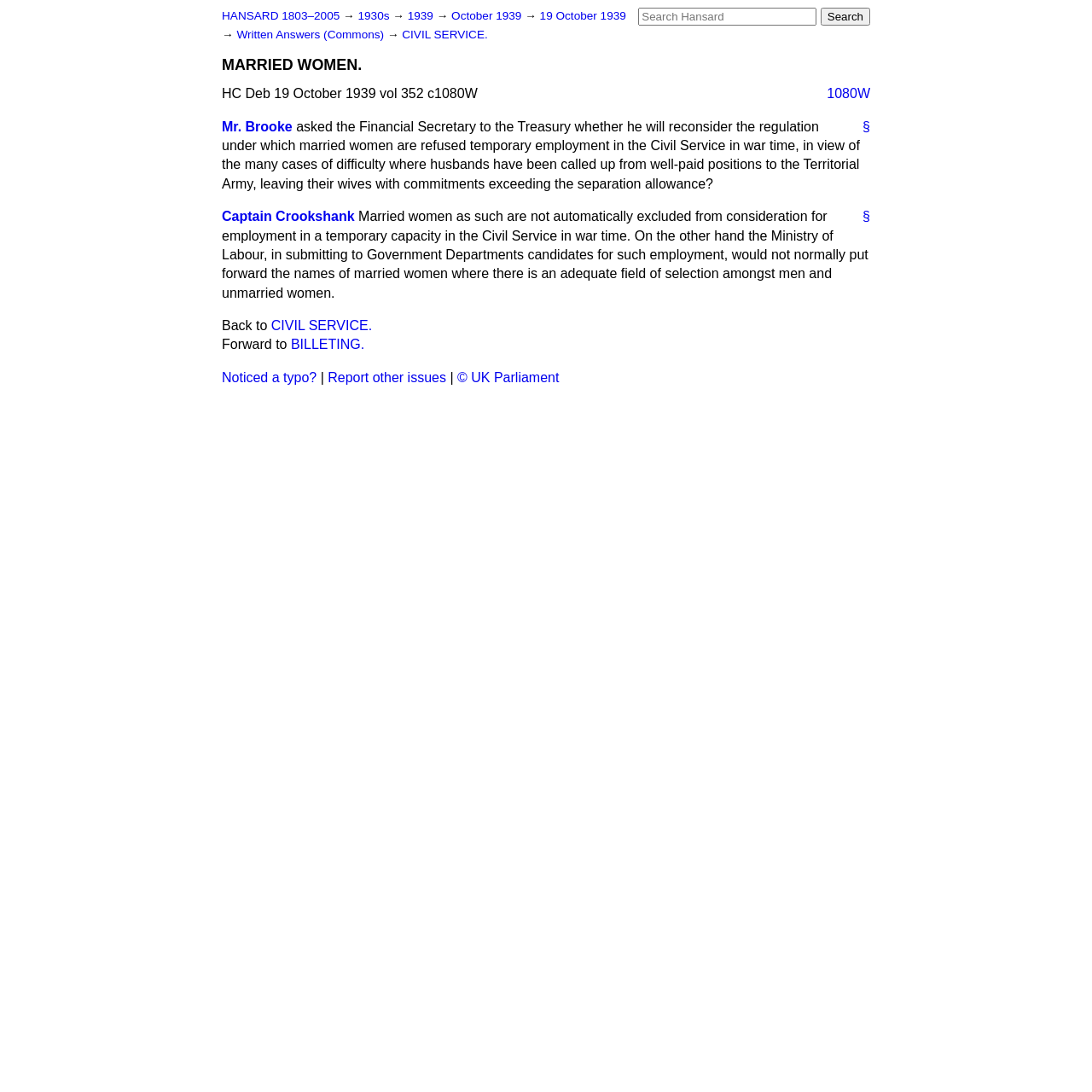Please locate the bounding box coordinates of the region I need to click to follow this instruction: "View Written Answers (Commons)".

[0.217, 0.026, 0.355, 0.038]